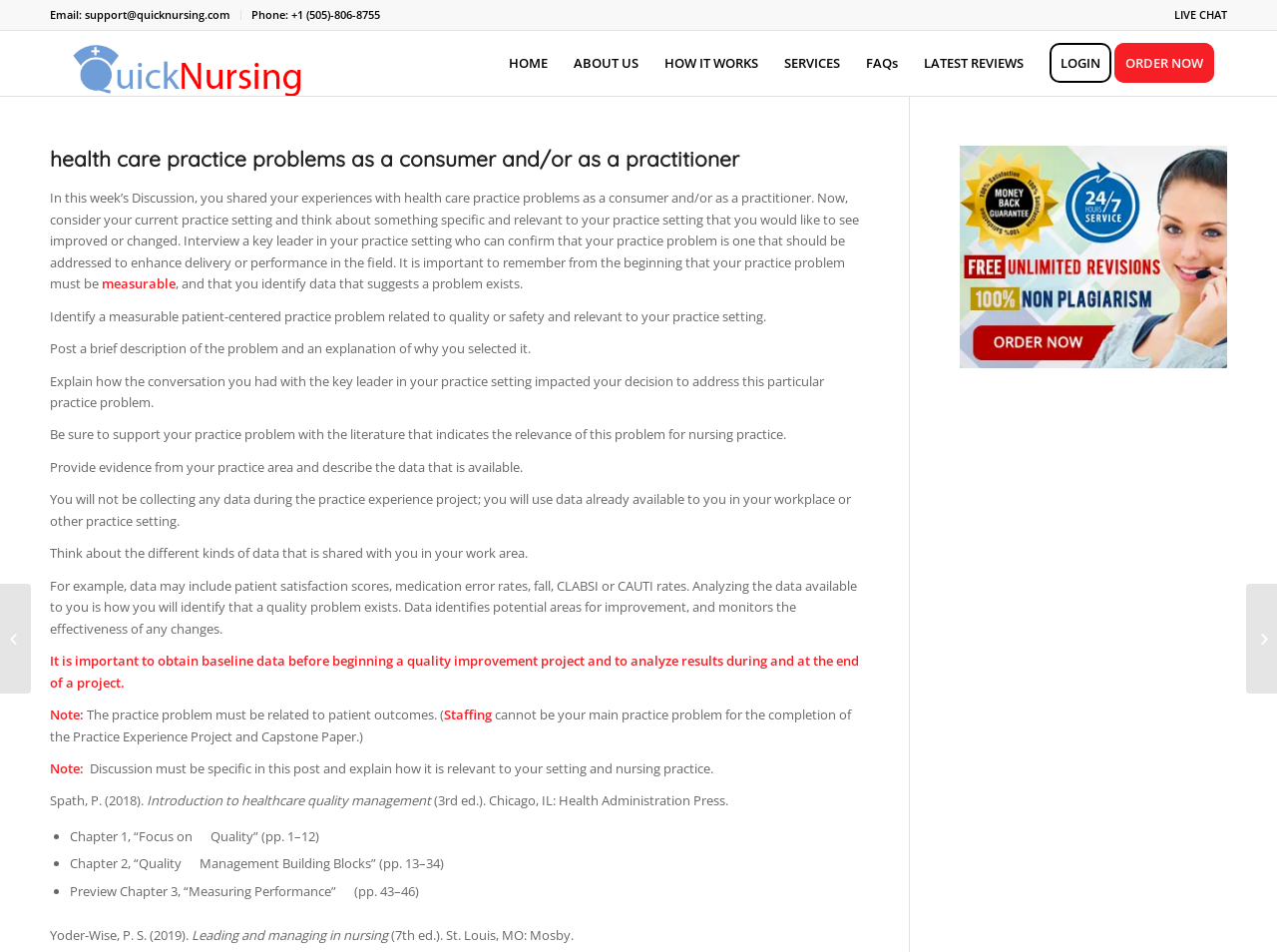Please locate the bounding box coordinates of the element that needs to be clicked to achieve the following instruction: "Login to the account". The coordinates should be four float numbers between 0 and 1, i.e., [left, top, right, bottom].

[0.812, 0.032, 0.88, 0.101]